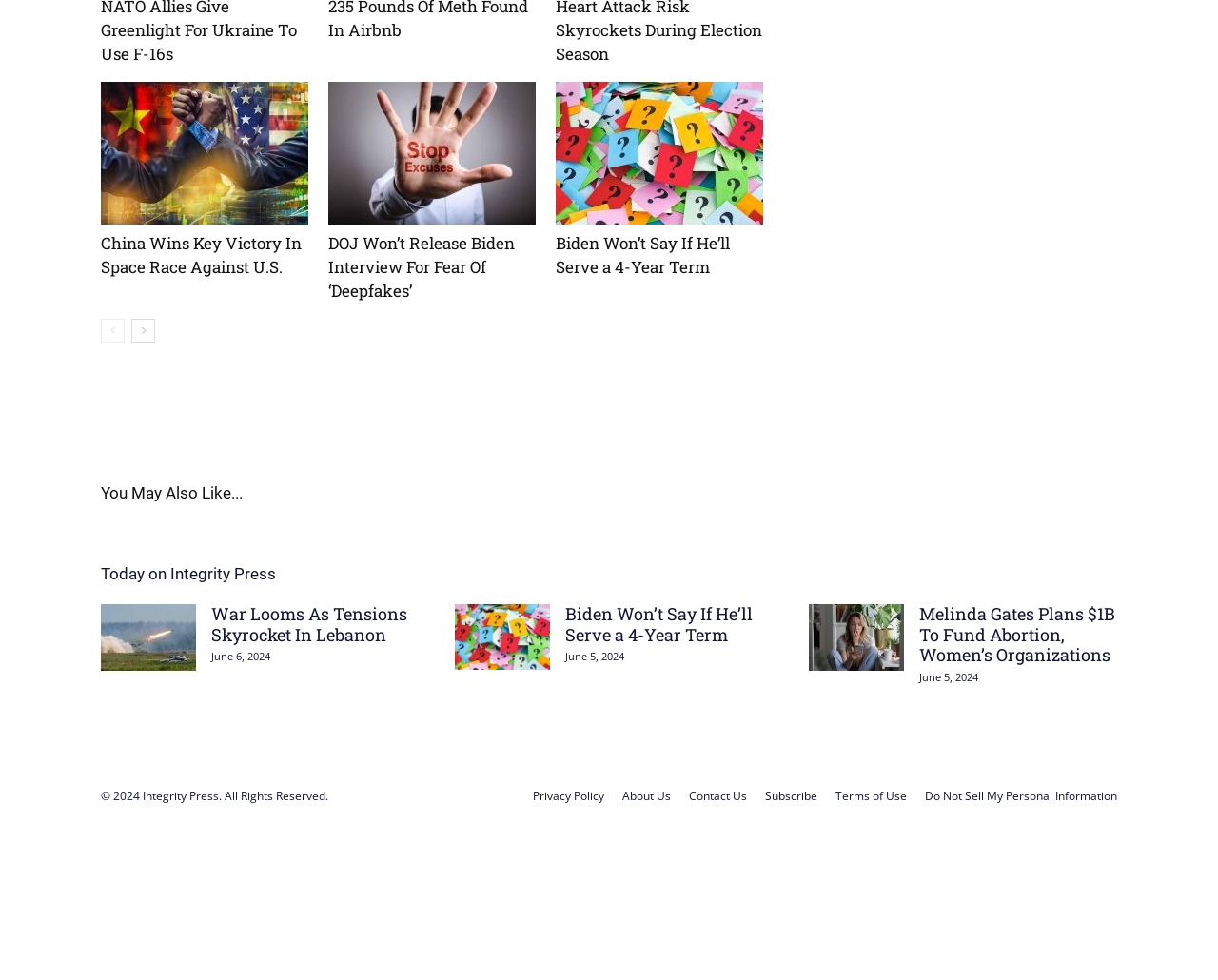Can you pinpoint the bounding box coordinates for the clickable element required for this instruction: "Click on the 'China Wins Key Victory In Space Race Against U.S.' news article"? The coordinates should be four float numbers between 0 and 1, i.e., [left, top, right, bottom].

[0.083, 0.084, 0.253, 0.229]